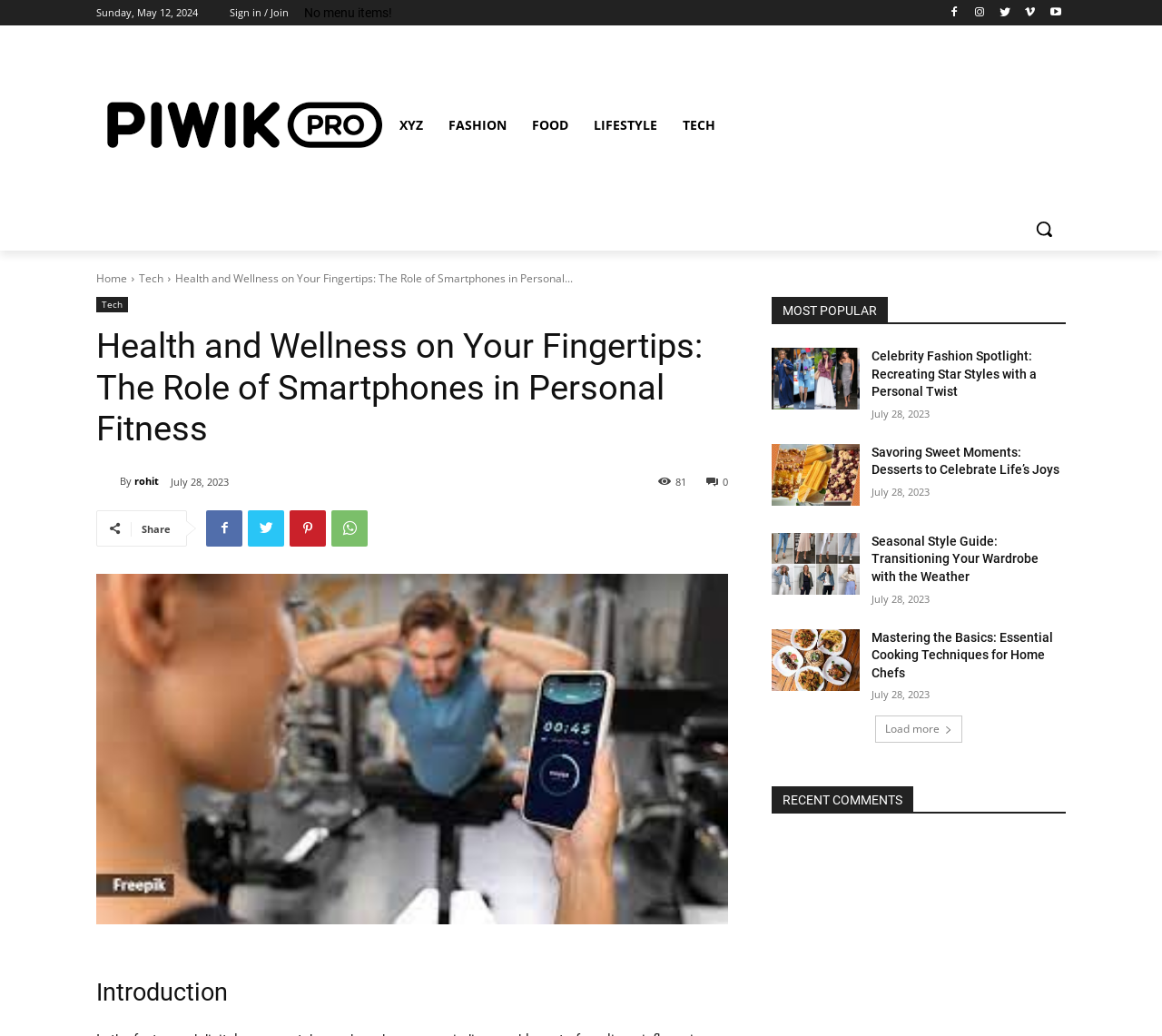What is the category of the article 'Seasonal Style Guide: Transitioning Your Wardrobe with the Weather'?
Use the information from the screenshot to give a comprehensive response to the question.

I found the category by looking at the navigation links at the top of the page. The article 'Seasonal Style Guide: Transitioning Your Wardrobe with the Weather' is categorized under FASHION.